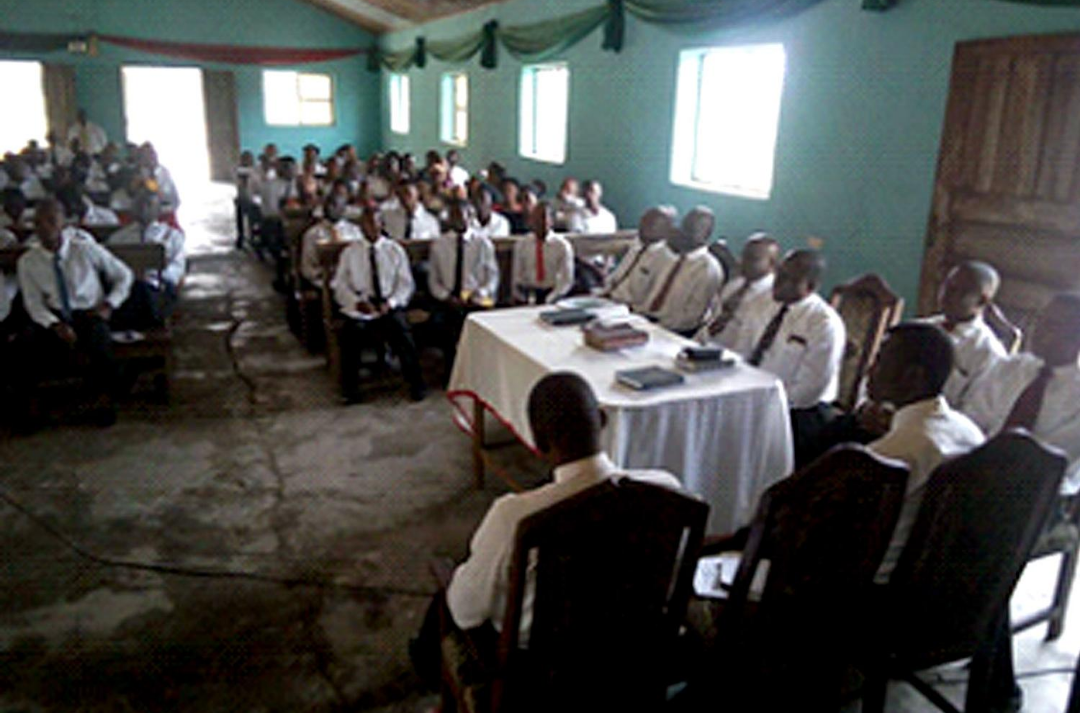What is the focus of the meeting?
Refer to the image and provide a detailed answer to the question.

According to the caption, the meeting focuses on planning effective utilization of the upcoming year, based on the motto, 'Faithful To Christ', which suggests that the meeting is centered around discussing and planning strategies for the upcoming year.